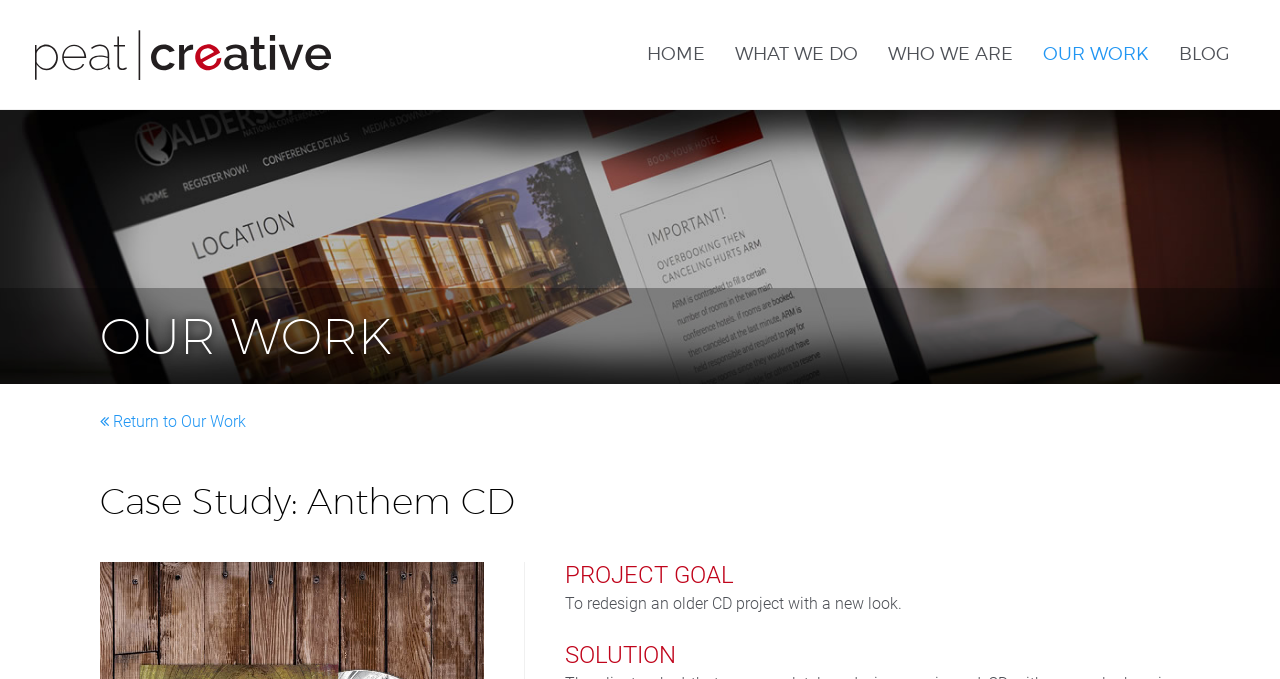Using the details from the image, please elaborate on the following question: What is the goal of the project?

The goal of the project can be found in the 'PROJECT GOAL' section, where it is written as 'To redesign an older CD project with a new look'.